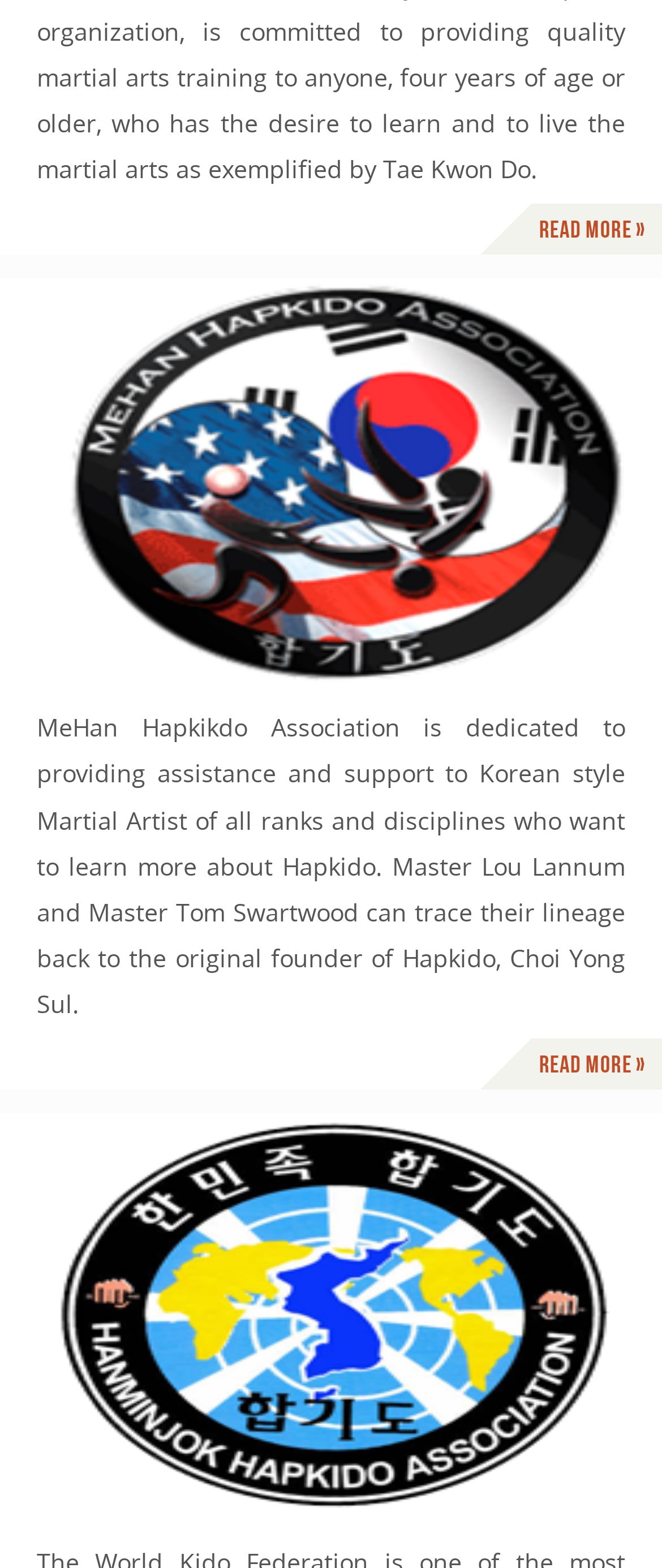Using the information from the screenshot, answer the following question thoroughly:
What is the name of the martial art style?

The webpage mentions 'MeHan Hapkikdo Association' and 'Hapkido' in the first StaticText element, indicating that the martial art style being referred to is Hapkido.